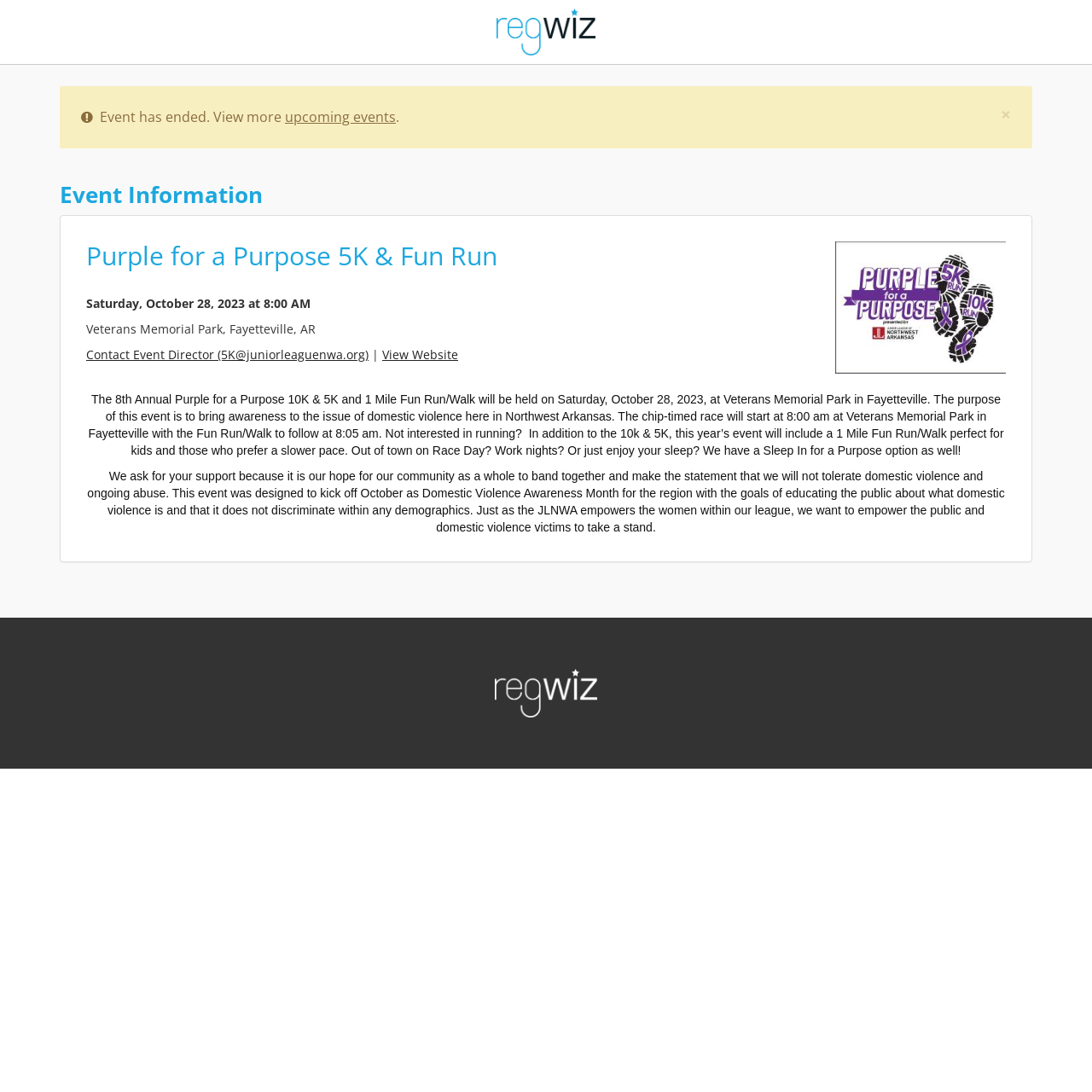Answer the following query concisely with a single word or phrase:
What is the date of the Purple for a Purpose 5K & Fun Run event?

October 28, 2023